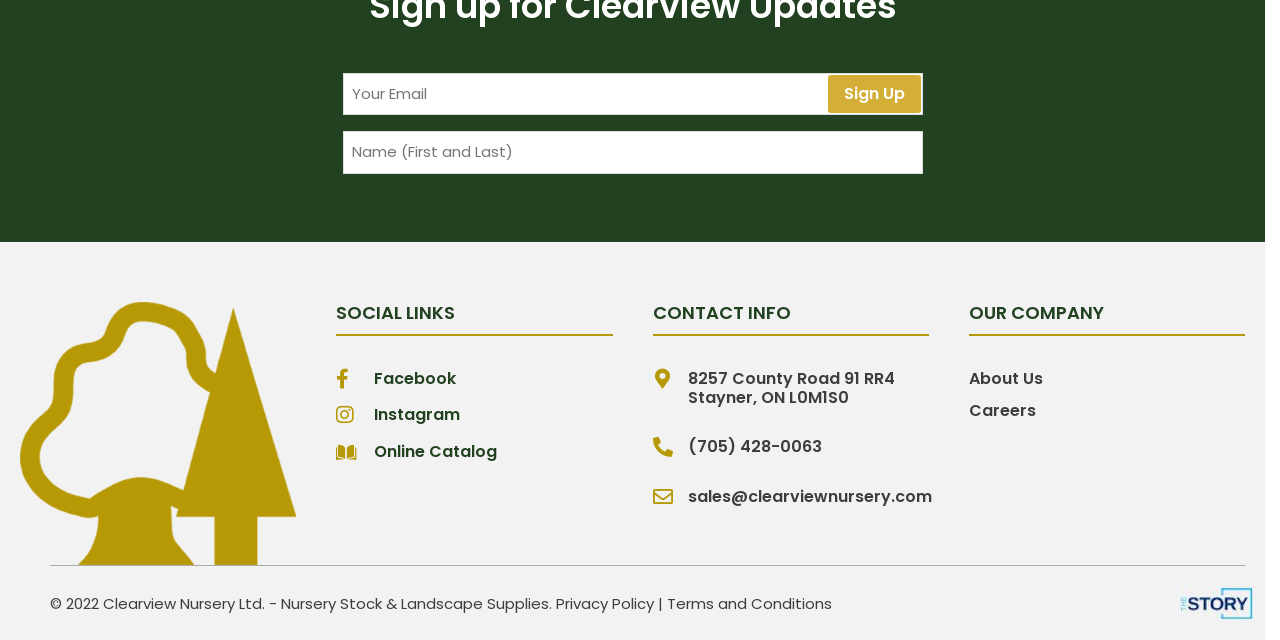Find the bounding box of the UI element described as: "Careers". The bounding box coordinates should be given as four float values between 0 and 1, i.e., [left, top, right, bottom].

[0.757, 0.622, 0.973, 0.663]